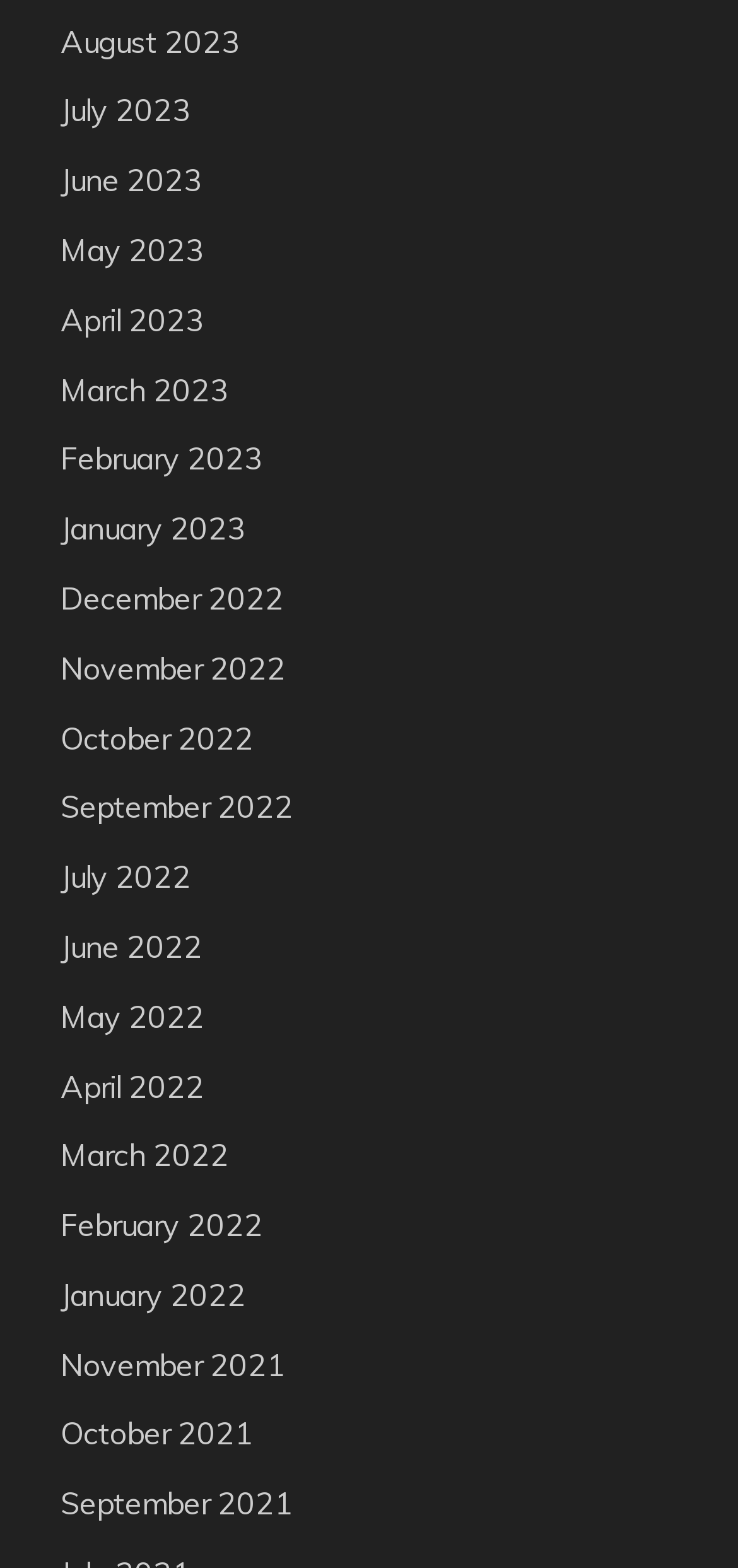Given the following UI element description: "January 2022", find the bounding box coordinates in the webpage screenshot.

[0.082, 0.814, 0.333, 0.838]